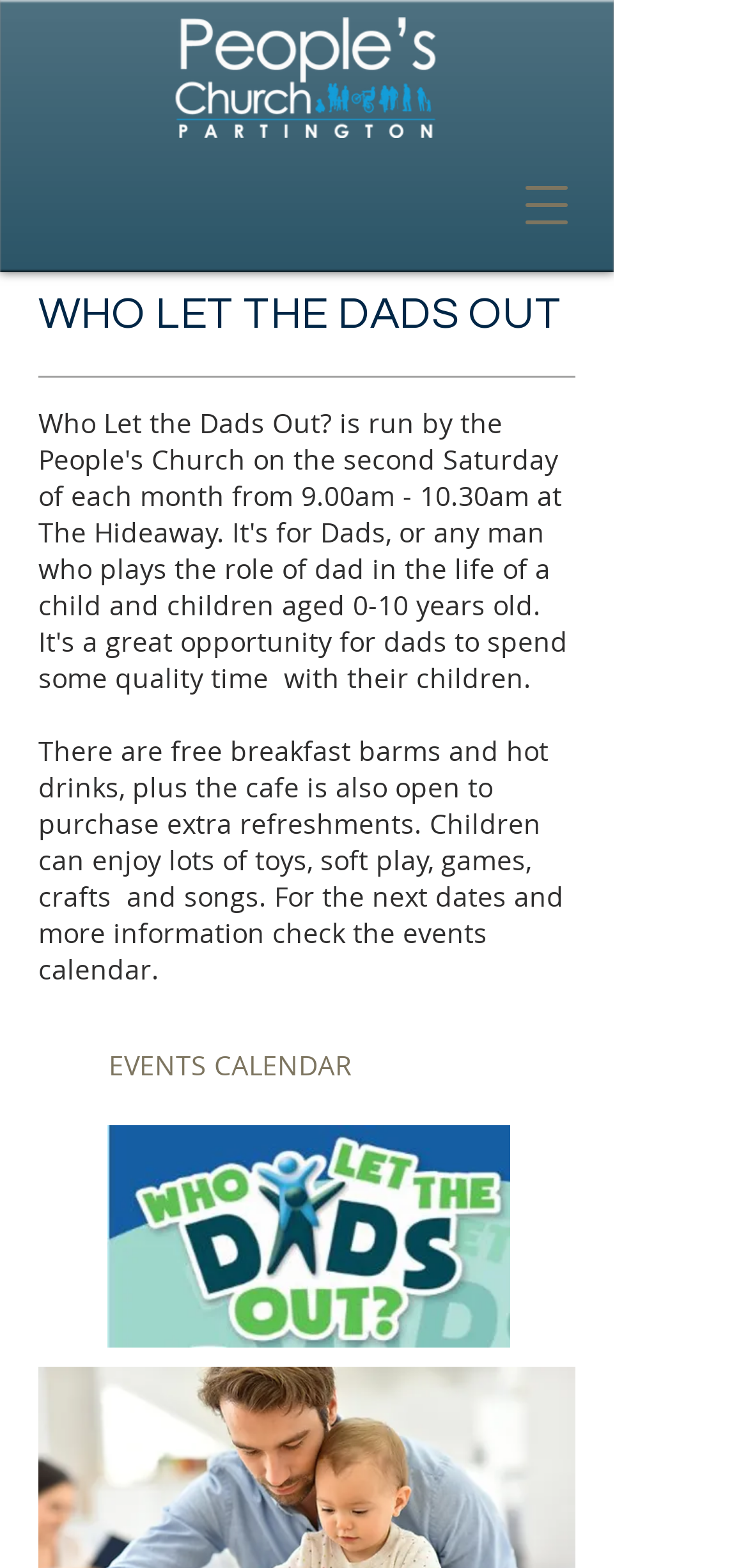Based on the element description: "EVENTS CALENDAR", identify the UI element and provide its bounding box coordinates. Use four float numbers between 0 and 1, [left, top, right, bottom].

[0.051, 0.654, 0.564, 0.705]